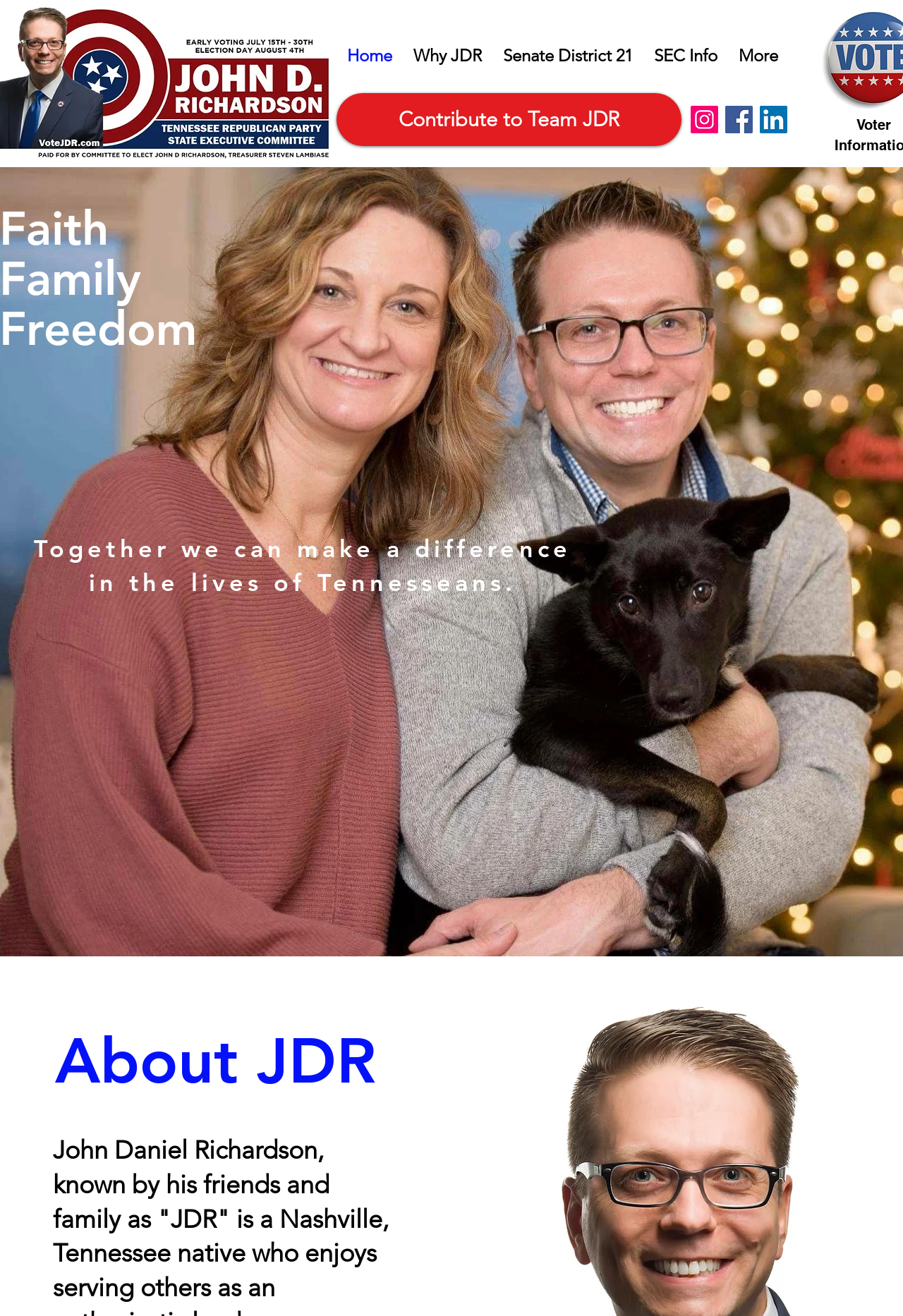Please determine the bounding box of the UI element that matches this description: Senate District 21. The coordinates should be given as (top-left x, top-left y, bottom-right x, bottom-right y), with all values between 0 and 1.

[0.545, 0.019, 0.712, 0.065]